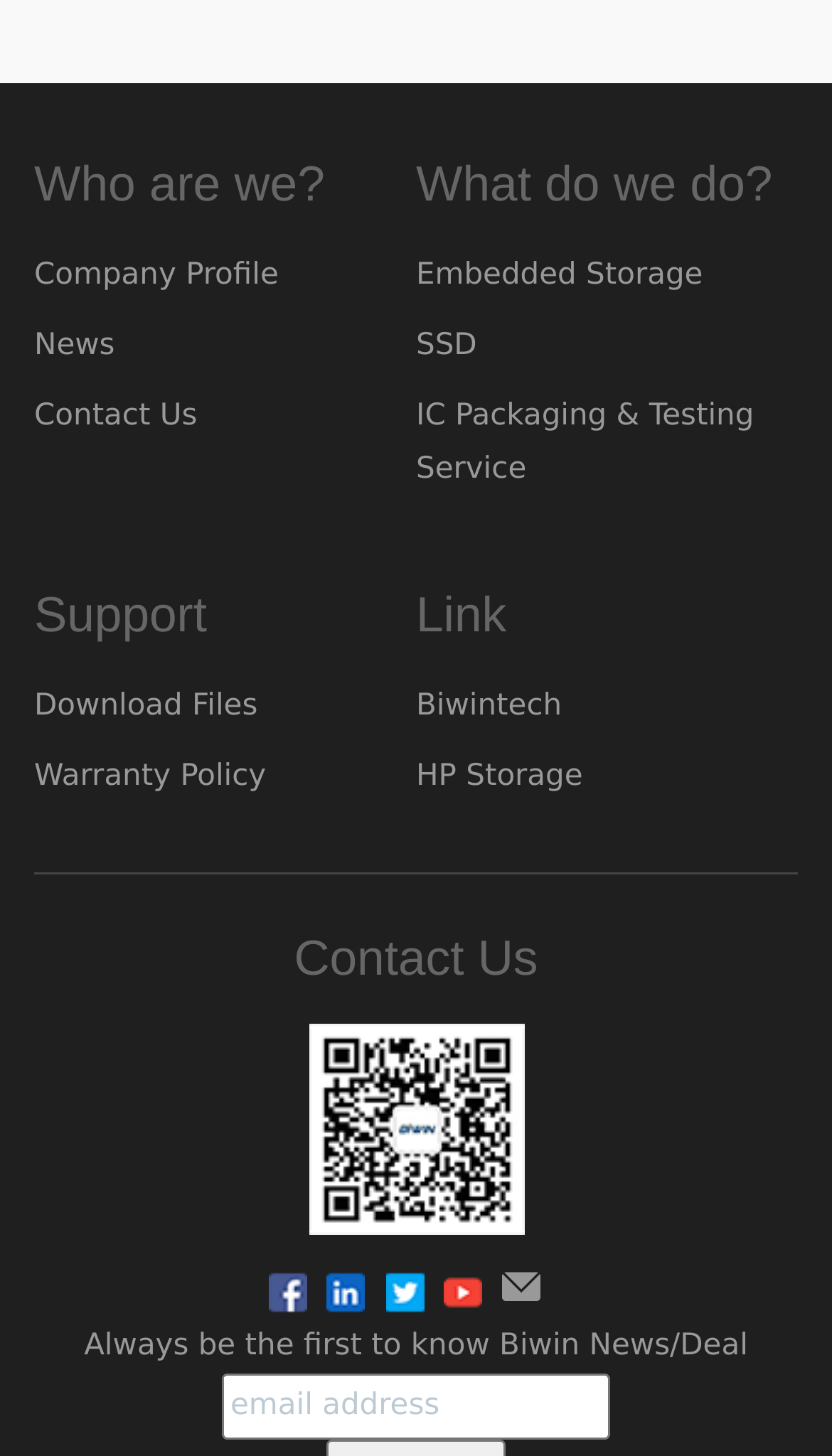From the webpage screenshot, predict the bounding box coordinates (top-left x, top-left y, bottom-right x, bottom-right y) for the UI element described here: SSD

[0.5, 0.225, 0.573, 0.249]